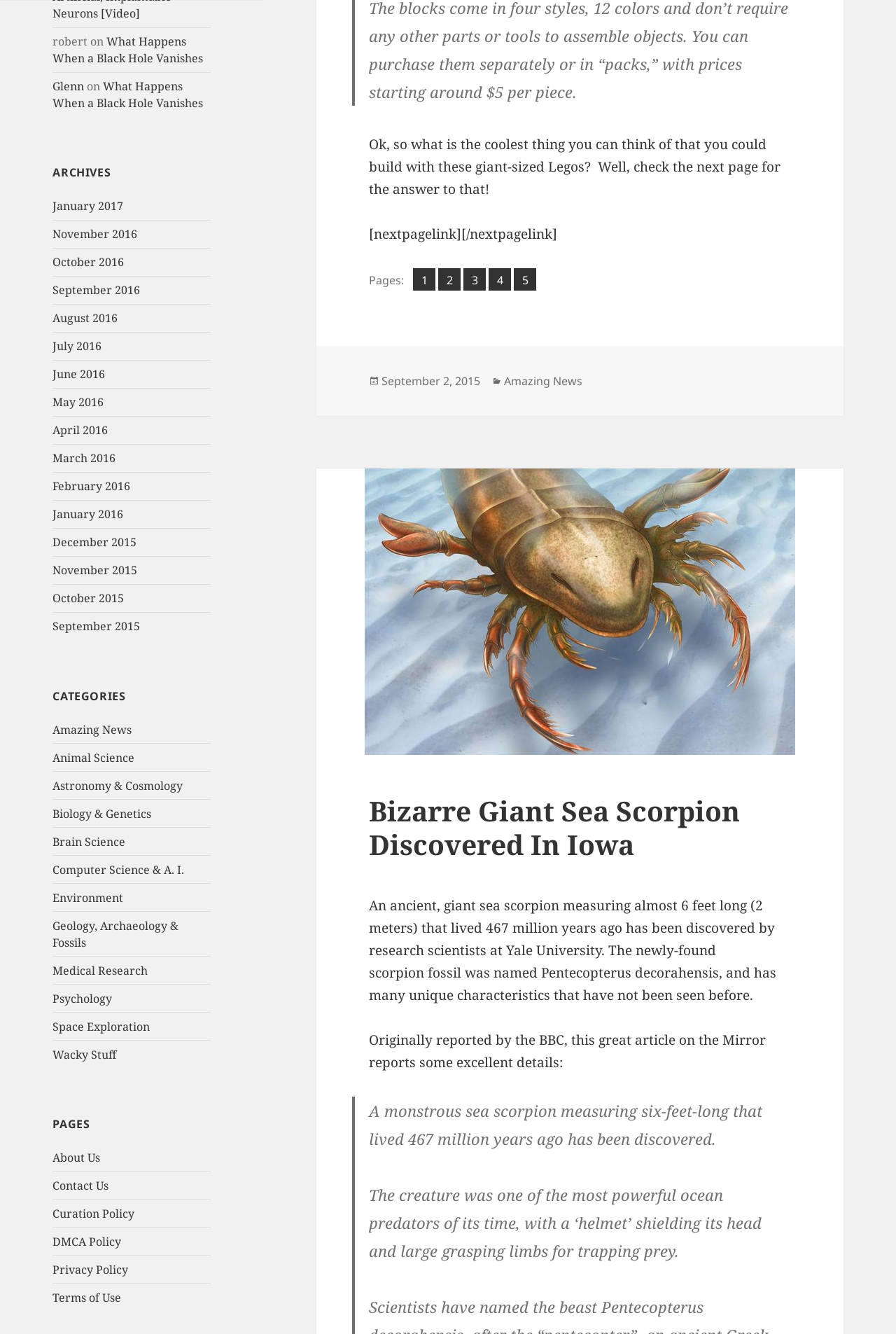Could you provide the bounding box coordinates for the portion of the screen to click to complete this instruction: "Click on 'What Happens When a Black Hole Vanishes'"?

[0.059, 0.025, 0.227, 0.049]